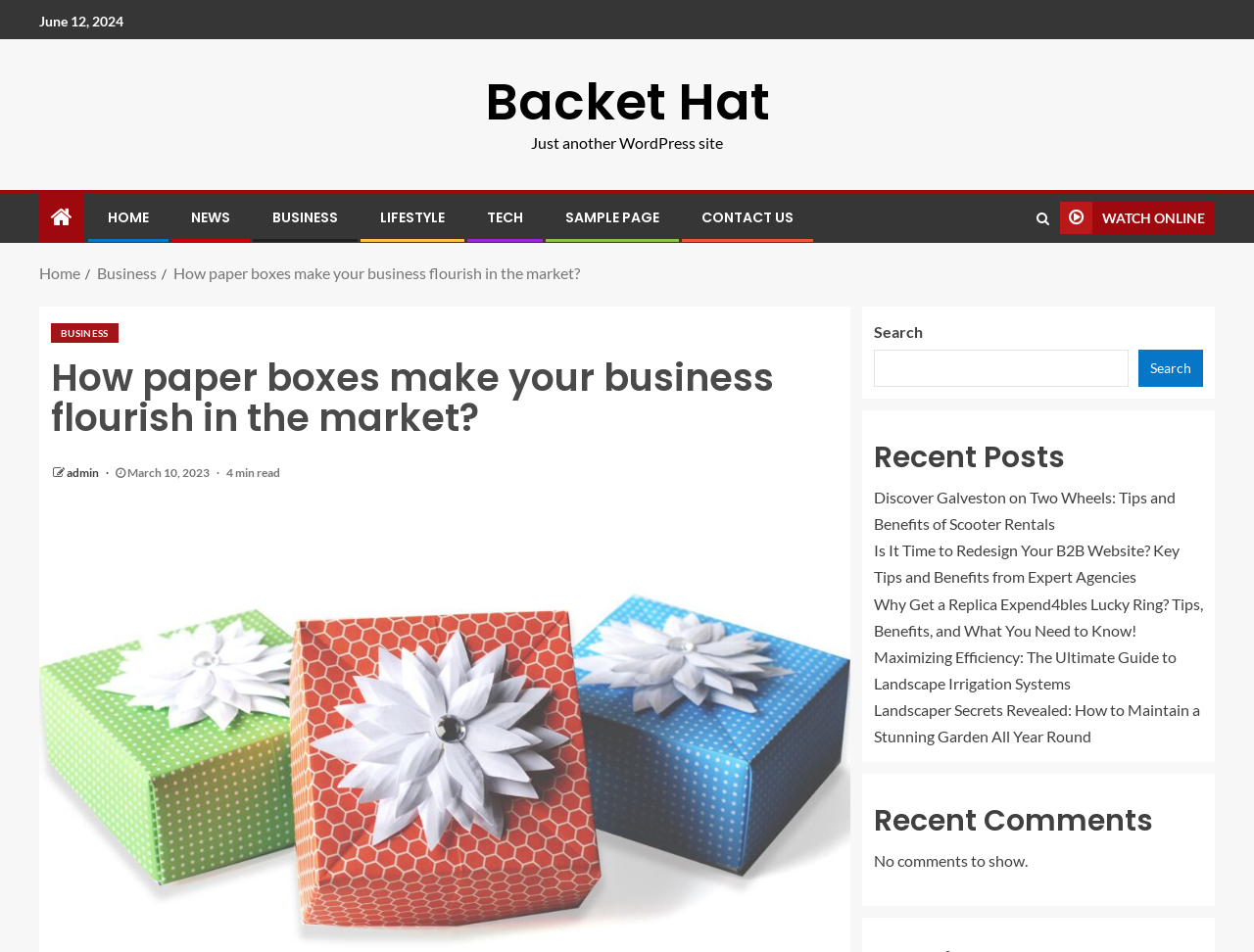Find and indicate the bounding box coordinates of the region you should select to follow the given instruction: "Click on HOME".

[0.086, 0.218, 0.119, 0.239]